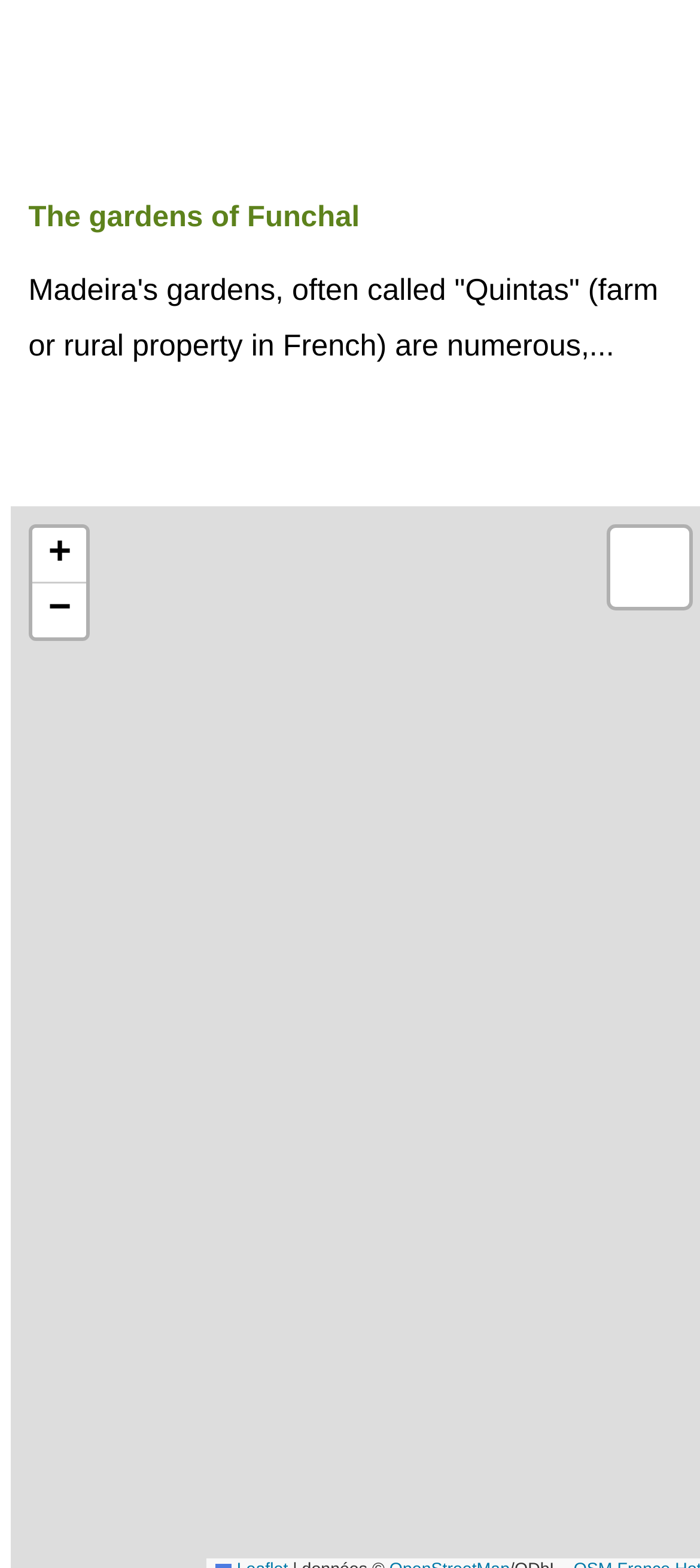Identify the bounding box coordinates for the element you need to click to achieve the following task: "Zoom in the map". The coordinates must be four float values ranging from 0 to 1, formatted as [left, top, right, bottom].

[0.046, 0.336, 0.123, 0.372]